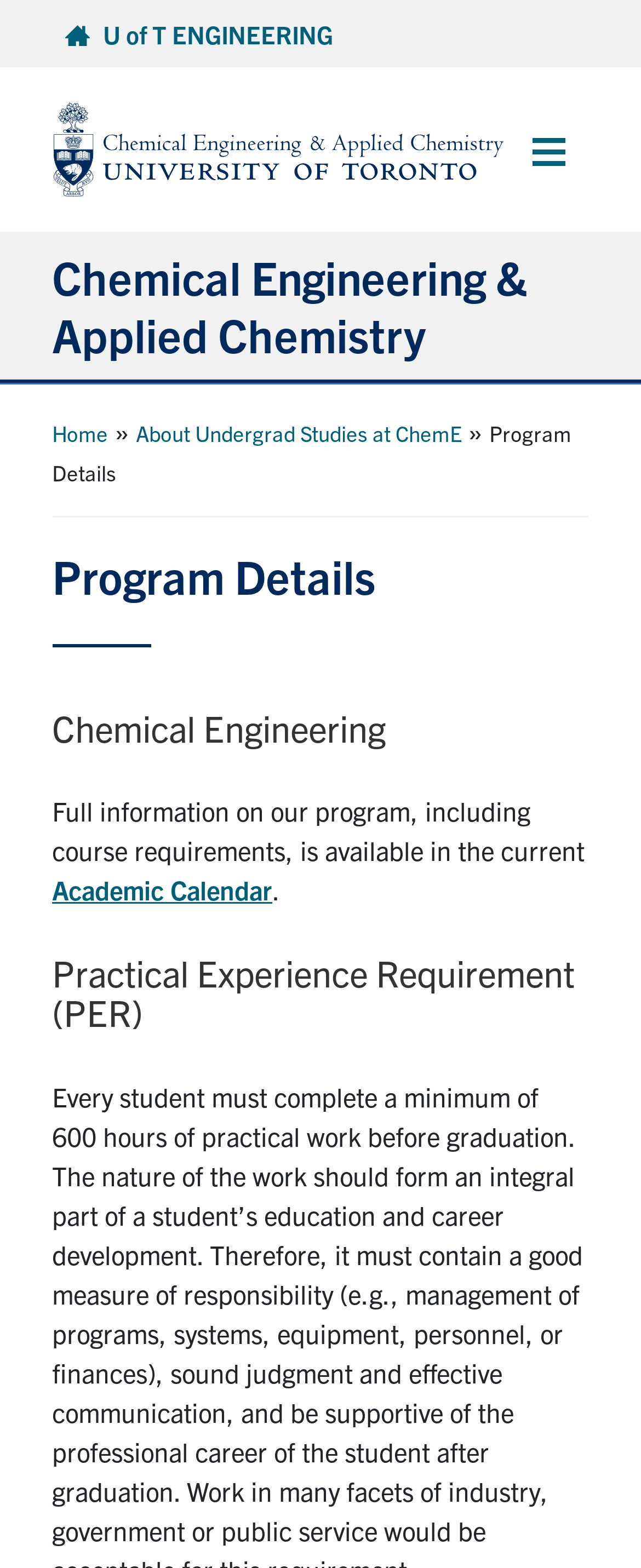Point out the bounding box coordinates of the section to click in order to follow this instruction: "Click the 'Chemical Engineering & Applied Chemistry' link".

[0.081, 0.157, 0.822, 0.232]